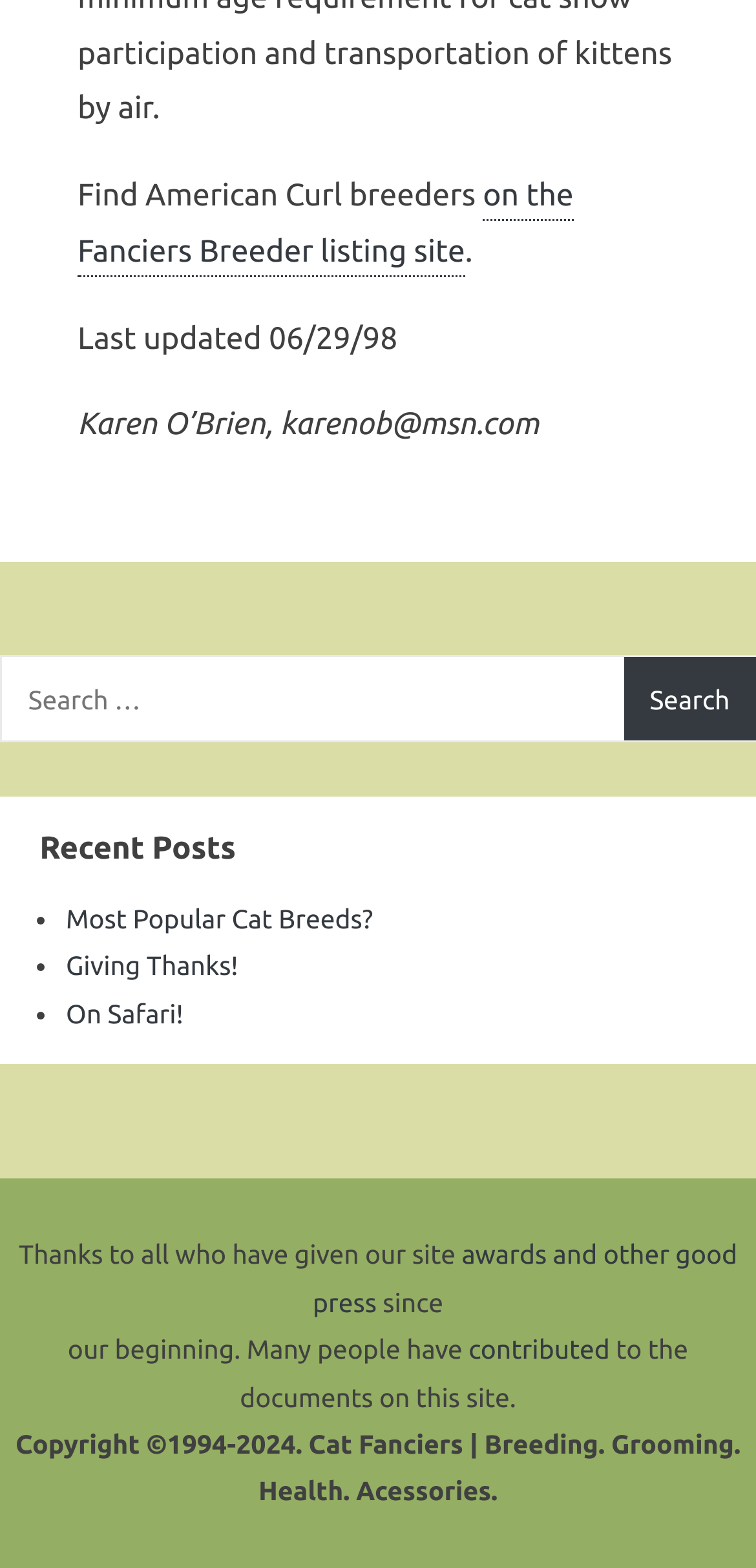Identify the bounding box for the UI element that is described as follows: "Giving Thanks!".

[0.087, 0.606, 0.315, 0.626]